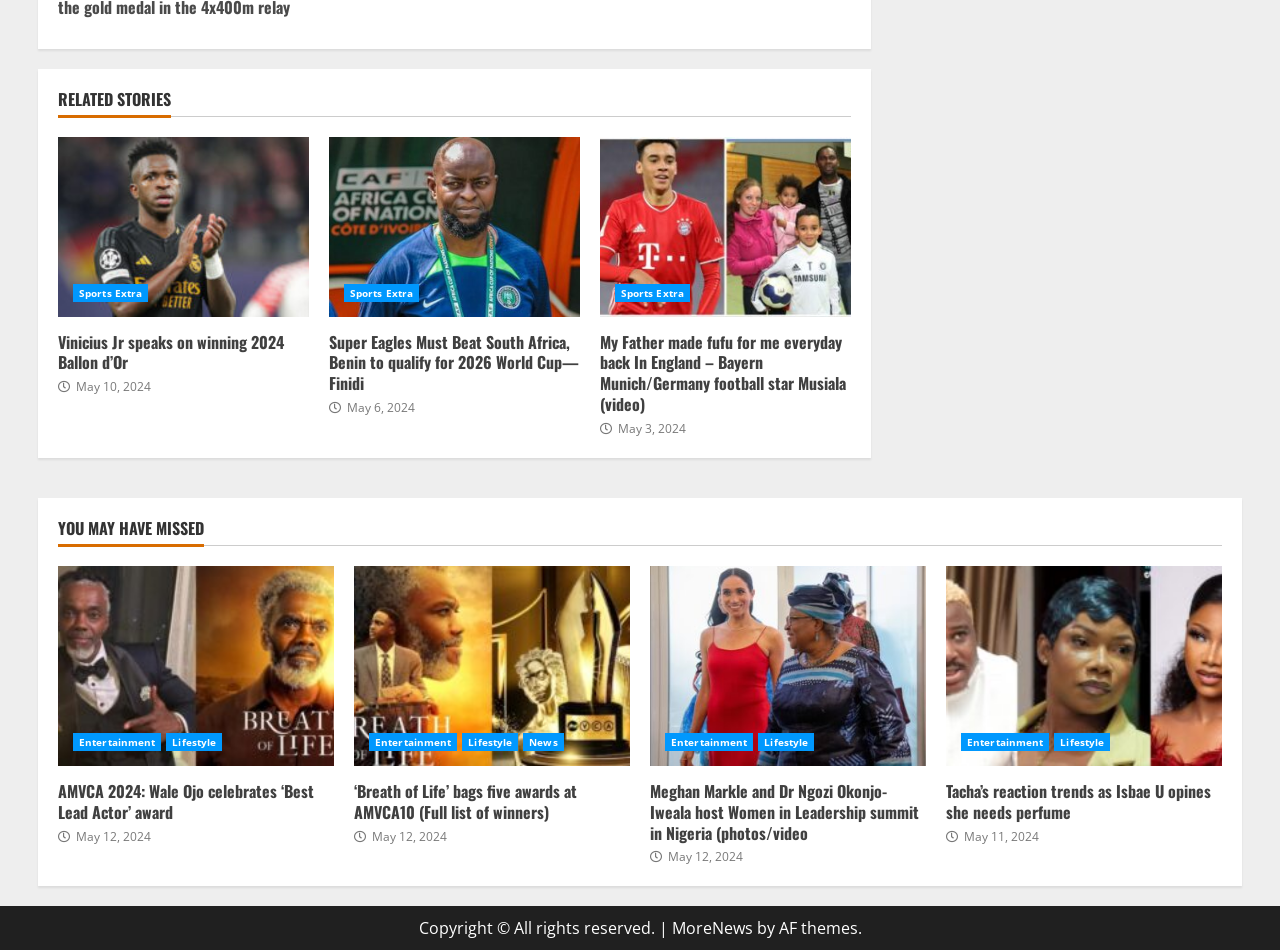Determine the bounding box coordinates for the area you should click to complete the following instruction: "View 'Meghan Markle and Dr Ngozi Okonjo-Iweala host Women in Leadership summit in Nigeria (photos/video'".

[0.508, 0.596, 0.723, 0.806]